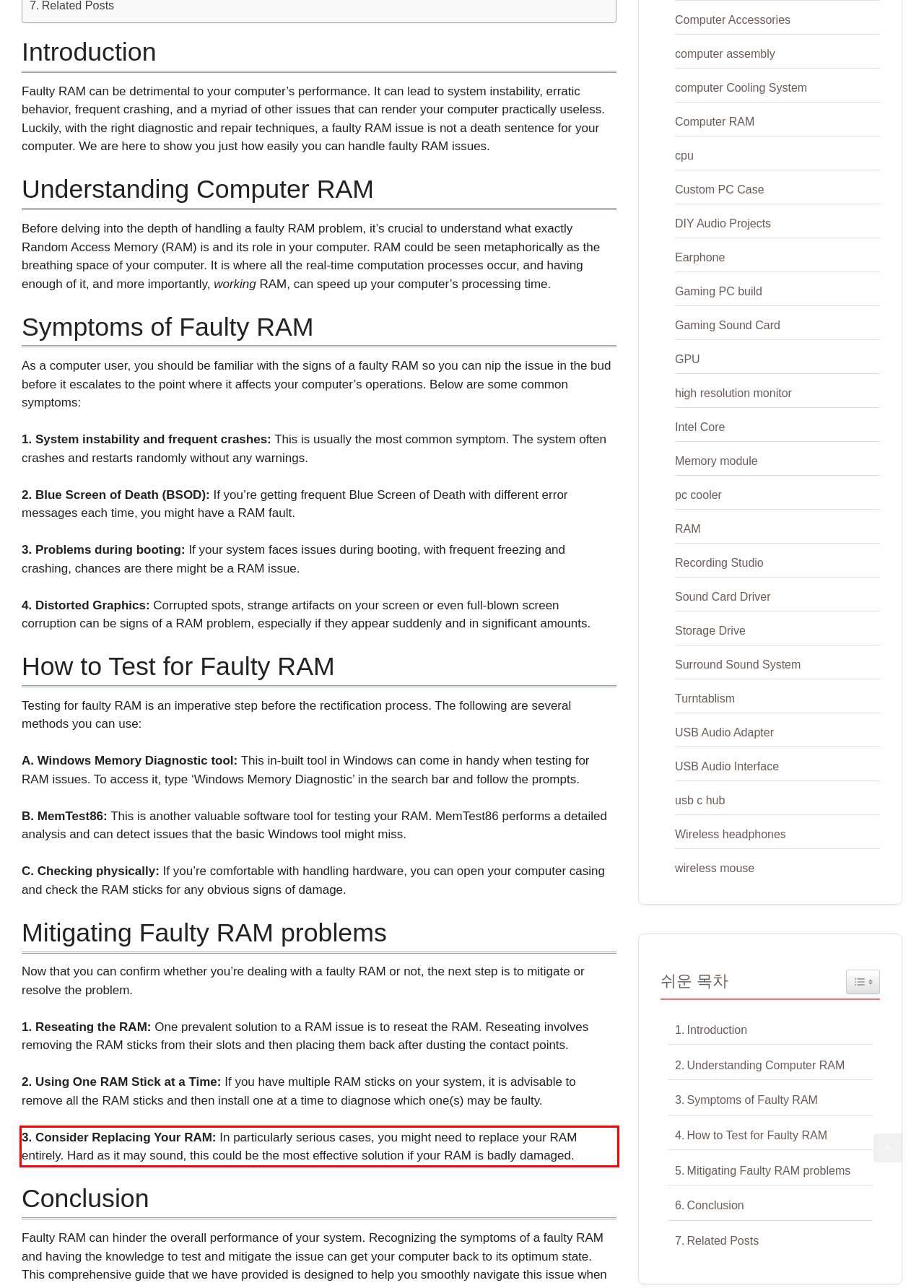You are looking at a screenshot of a webpage with a red rectangle bounding box. Use OCR to identify and extract the text content found inside this red bounding box.

3. Consider Replacing Your RAM: In particularly serious cases, you might need to replace your RAM entirely. Hard as it may sound, this could be the most effective solution if your RAM is badly damaged.